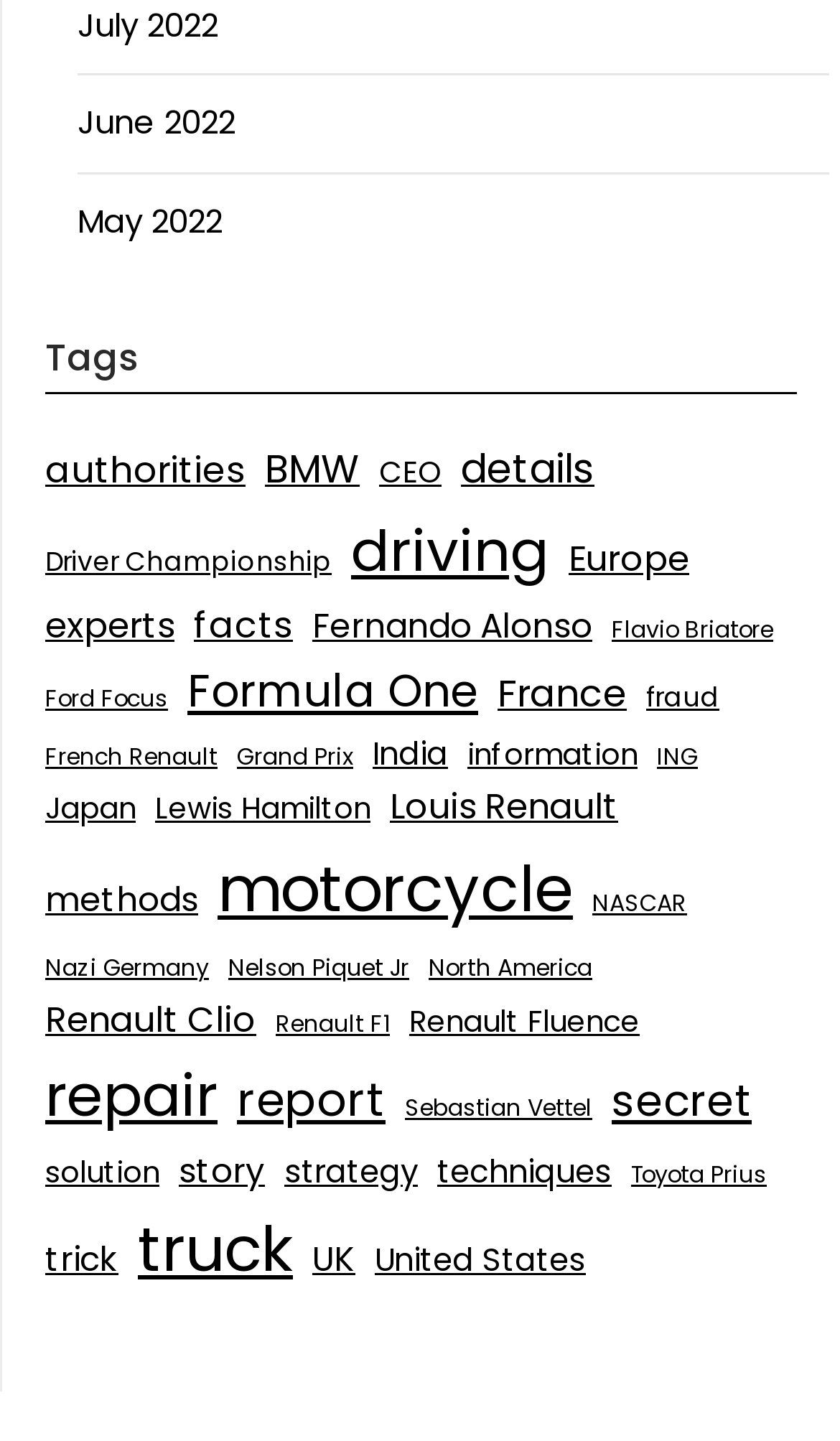Kindly determine the bounding box coordinates of the area that needs to be clicked to fulfill this instruction: "Discover Renault Clio related information".

[0.054, 0.689, 0.305, 0.728]